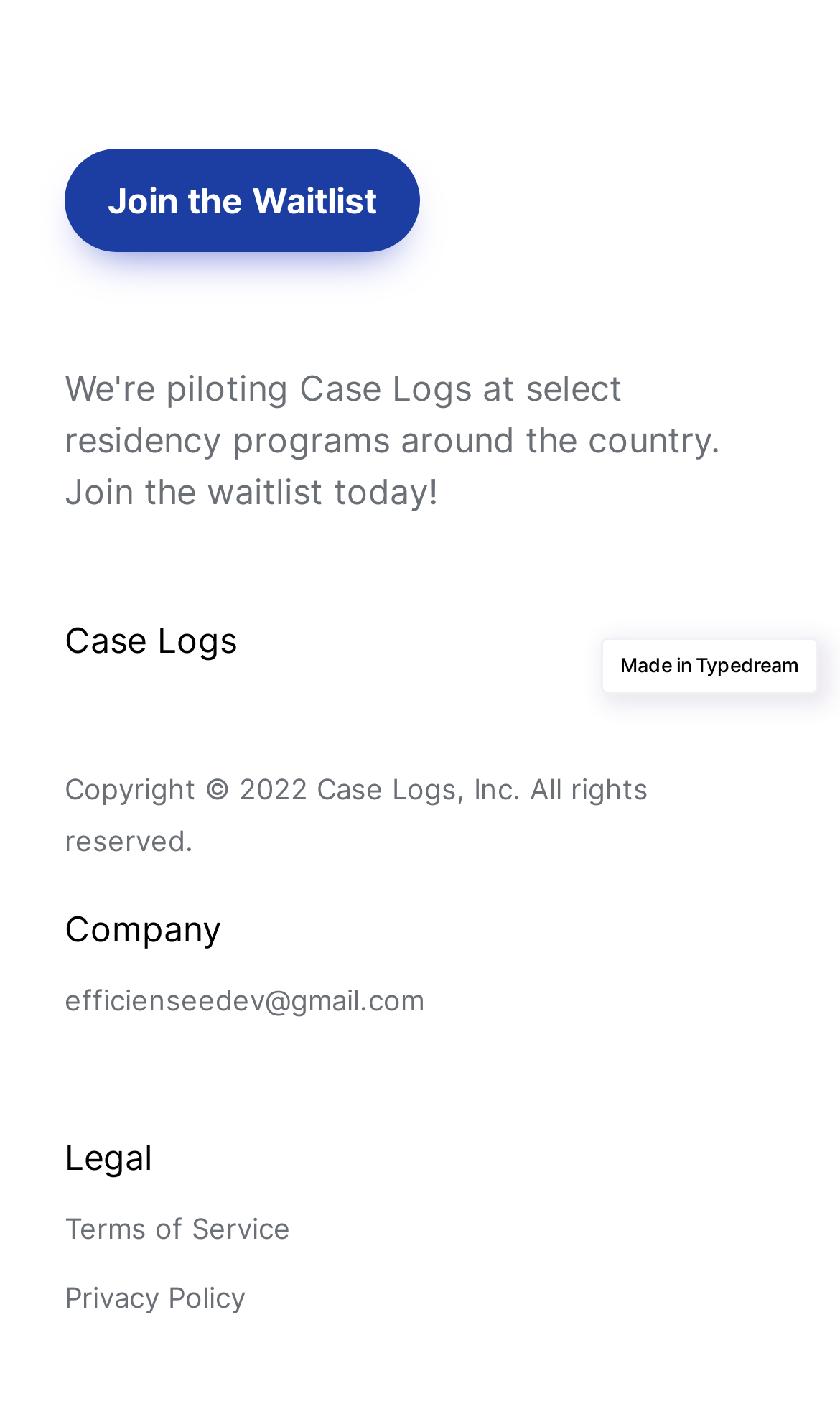Using the webpage screenshot, locate the HTML element that fits the following description and provide its bounding box: "Privacy Policy".

[0.077, 0.904, 0.292, 0.934]